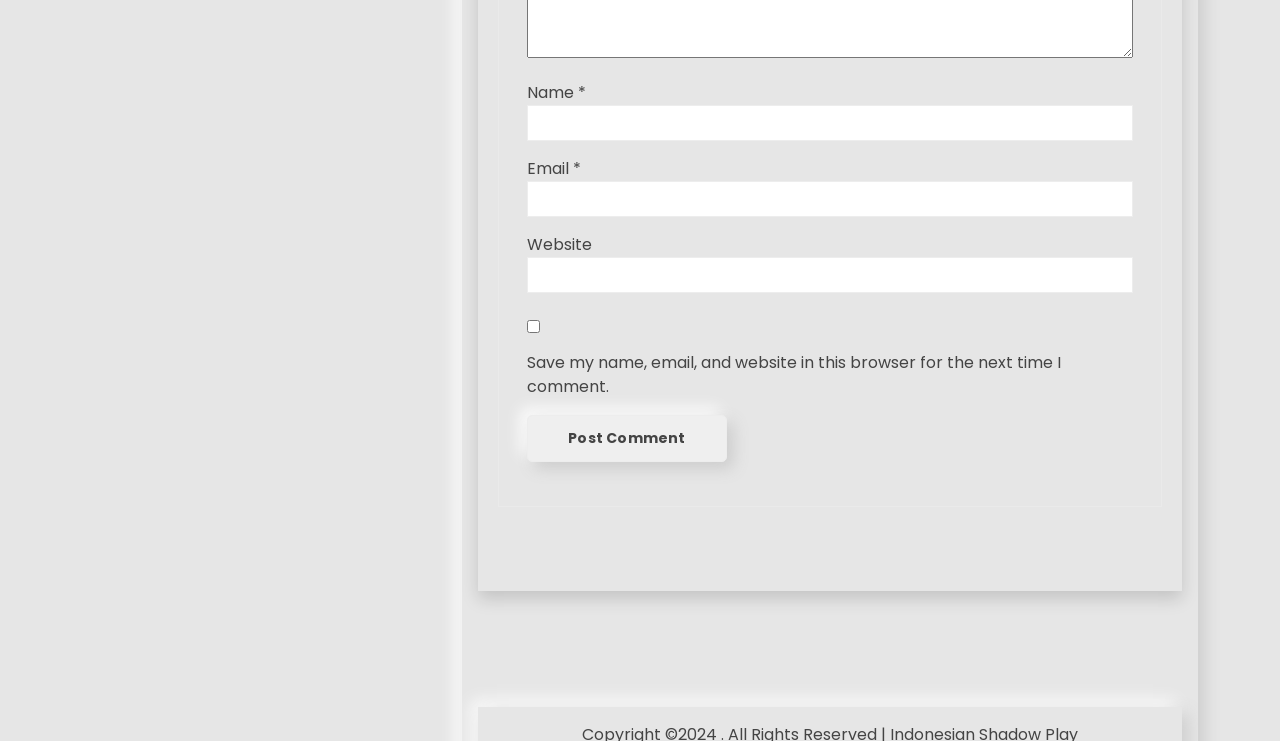What is the purpose of the 'Email' field?
Look at the screenshot and give a one-word or phrase answer.

Enter email address